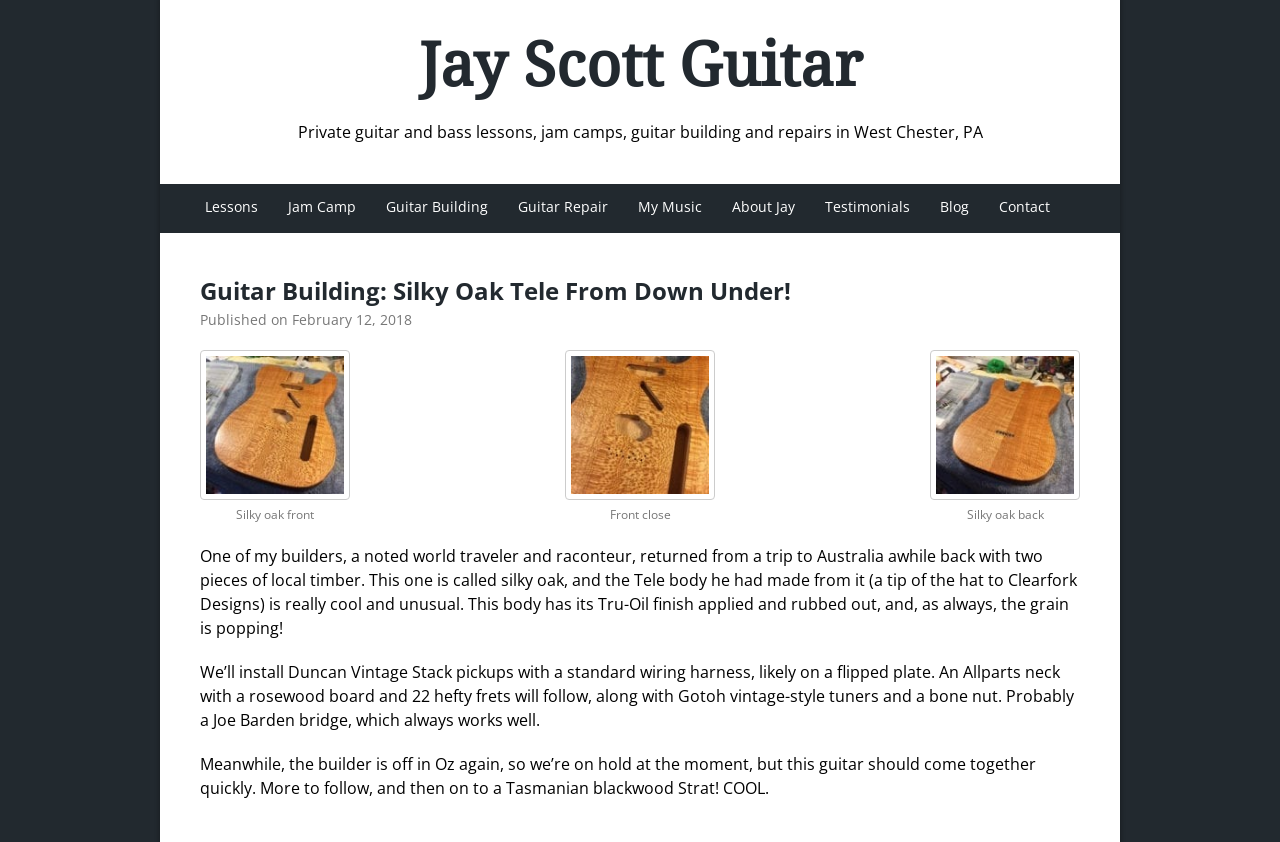Give the bounding box coordinates for the element described by: "aria-describedby="gallery-1-1841"".

[0.441, 0.574, 0.559, 0.6]